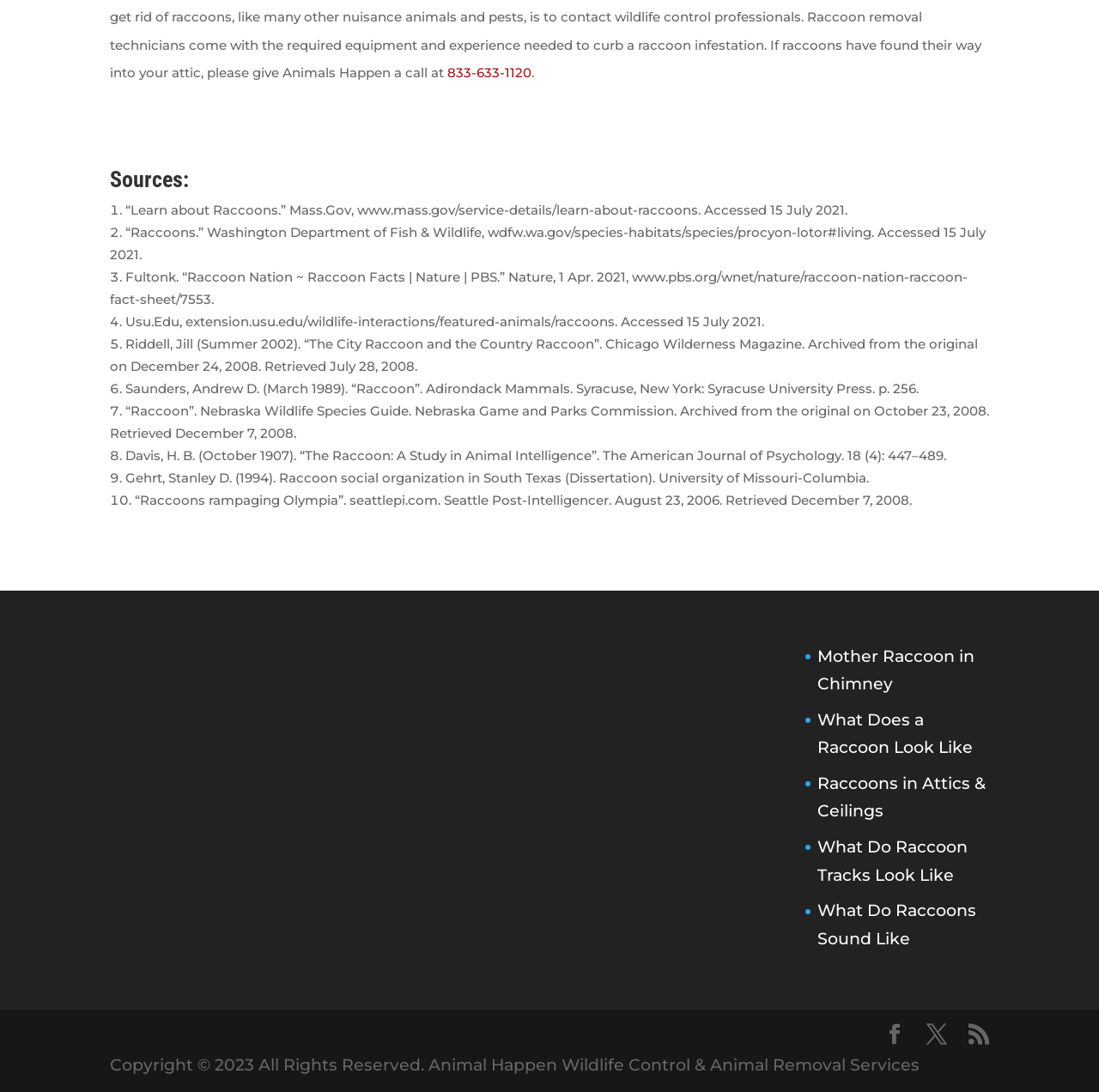Extract the bounding box for the UI element that matches this description: "What Do Raccoons Sound Like".

[0.744, 0.825, 0.888, 0.868]